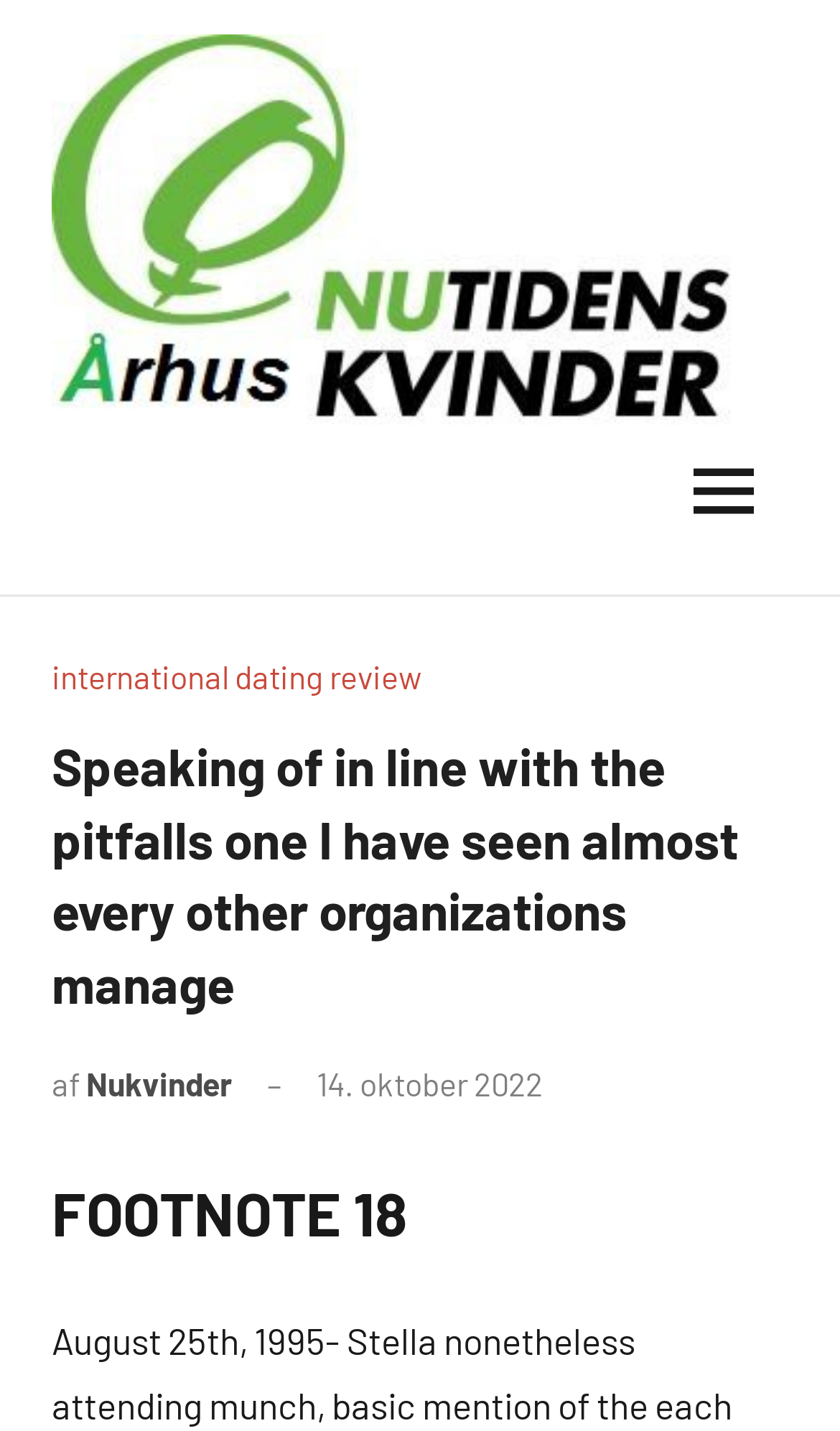Provide a one-word or short-phrase response to the question:
What is the purpose of the button at the top right?

To expand the primary menu